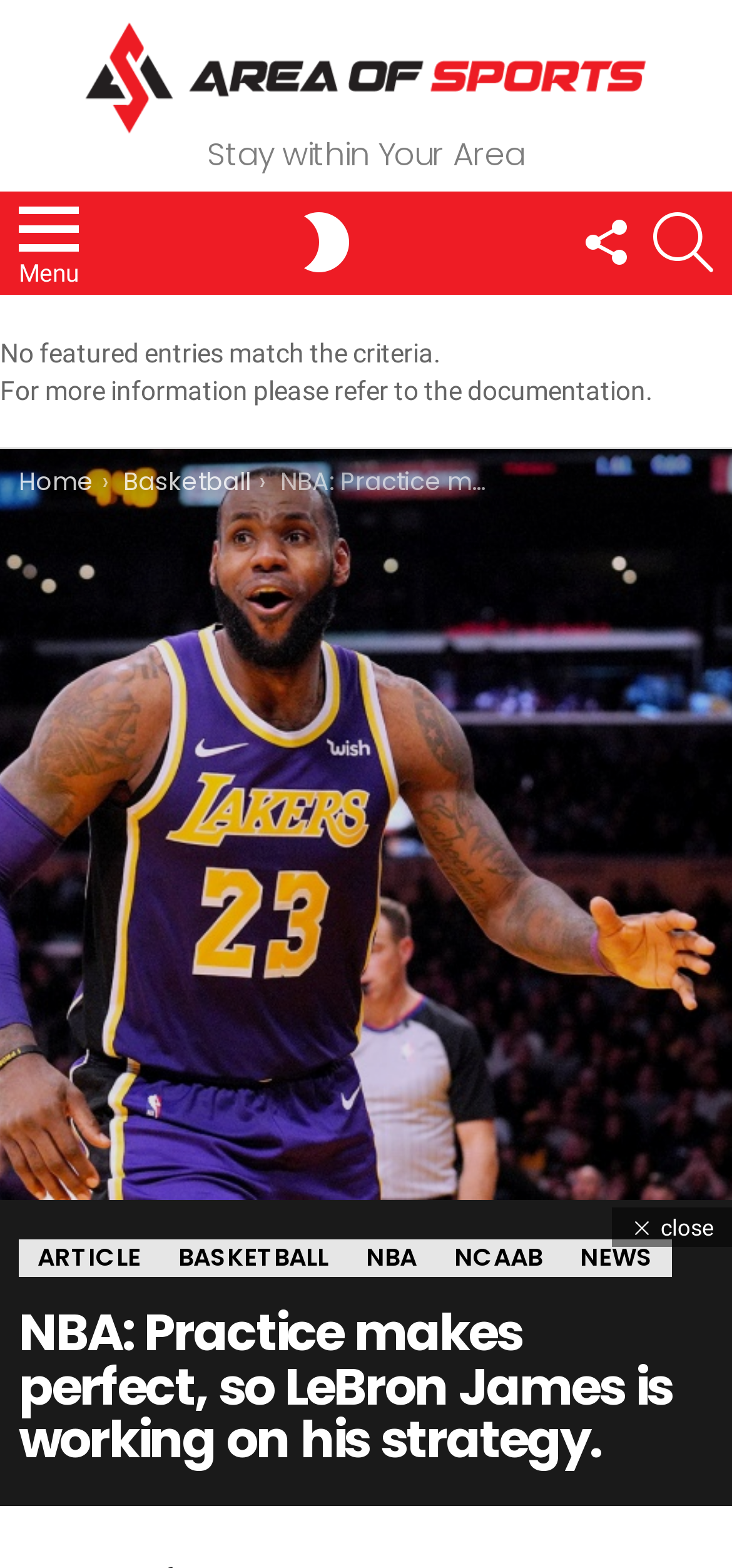Refer to the image and provide an in-depth answer to the question:
What is the social media platform mentioned?

The answer can be found by looking at the links in the top section of the webpage, where 'Facebook' is mentioned.